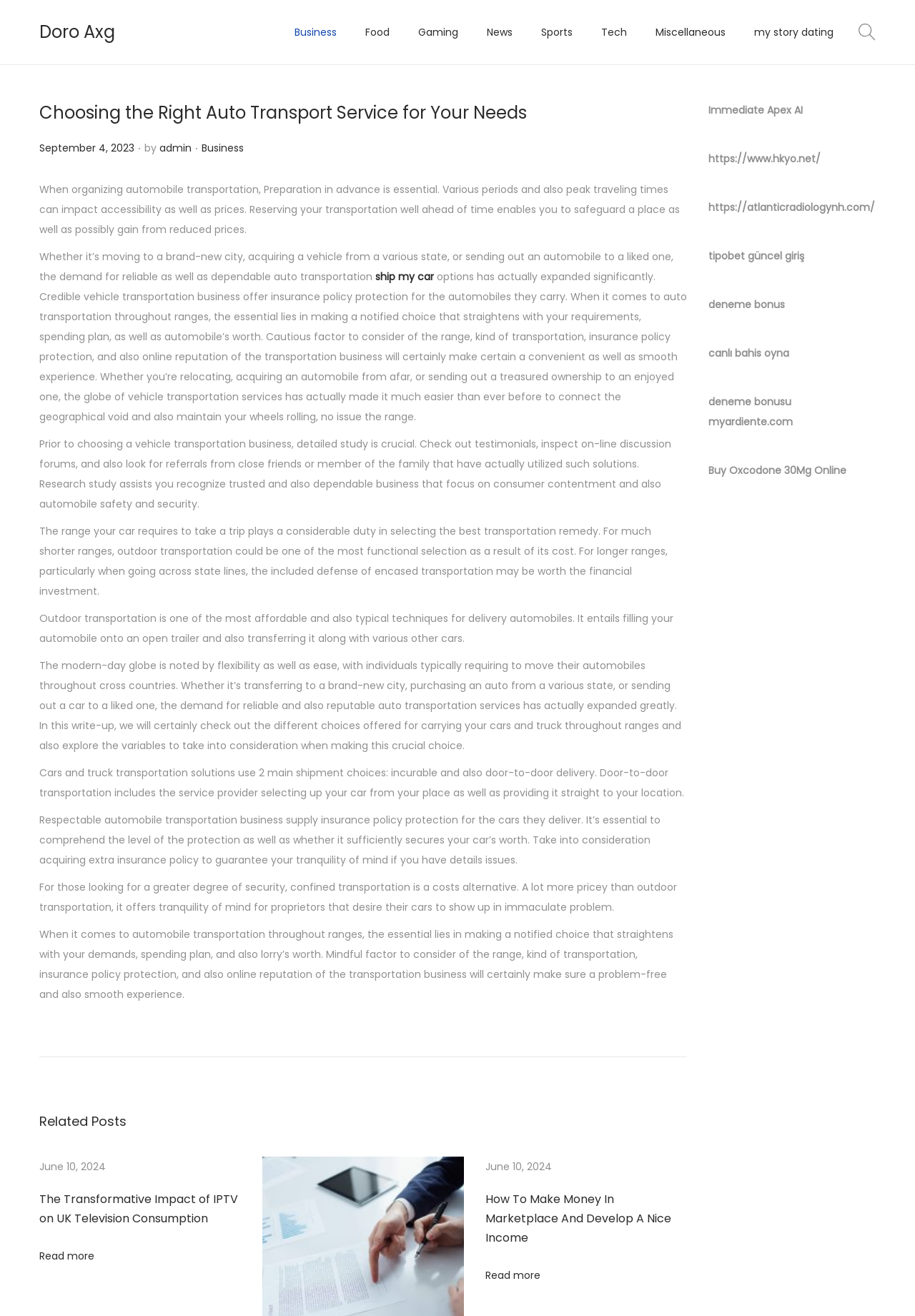Your task is to extract the text of the main heading from the webpage.

Choosing the Right Auto Transport Service for Your Needs